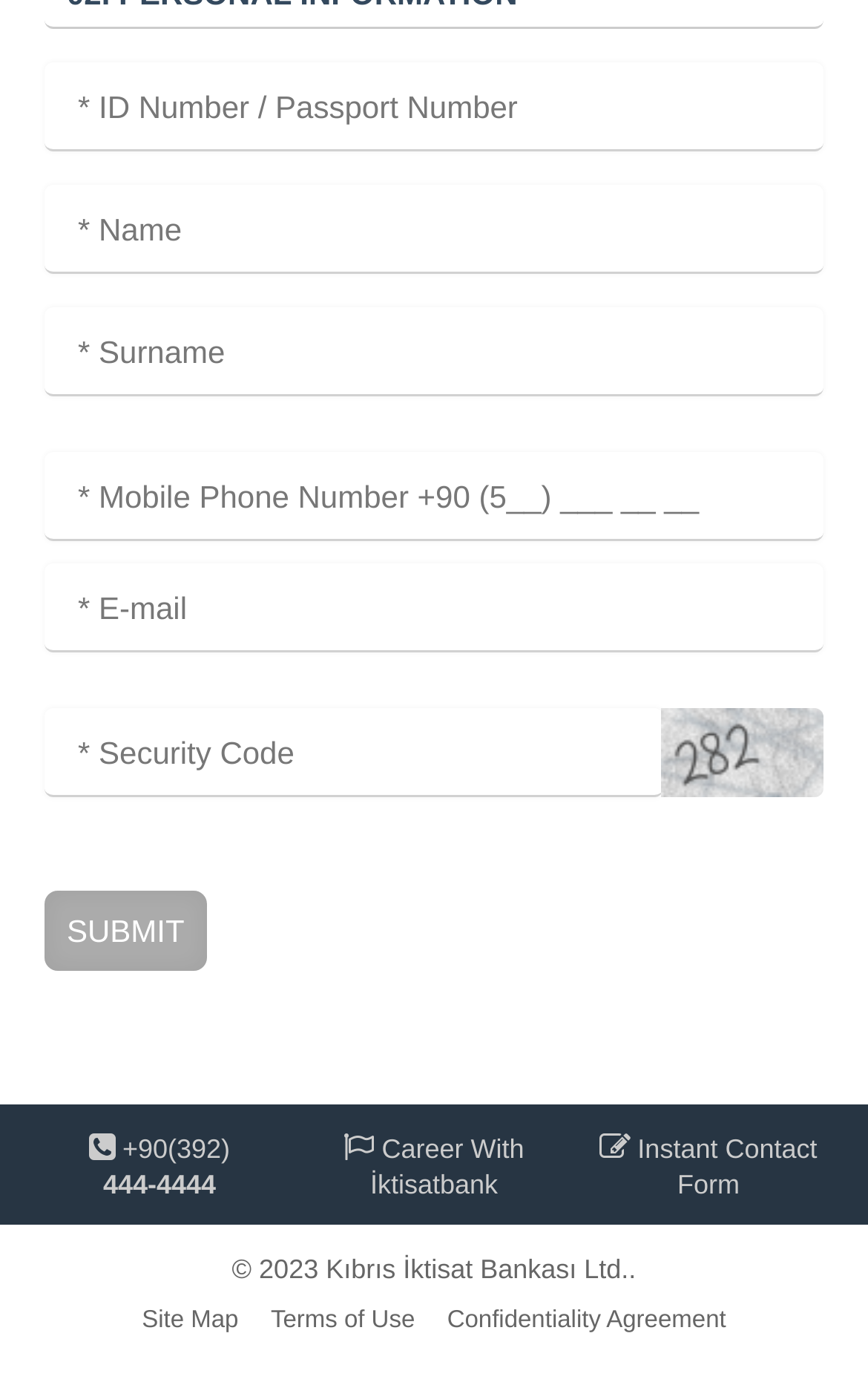Find the bounding box coordinates for the HTML element described in this sentence: "name="eposta"". Provide the coordinates as four float numbers between 0 and 1, in the format [left, top, right, bottom].

[0.051, 0.407, 0.949, 0.471]